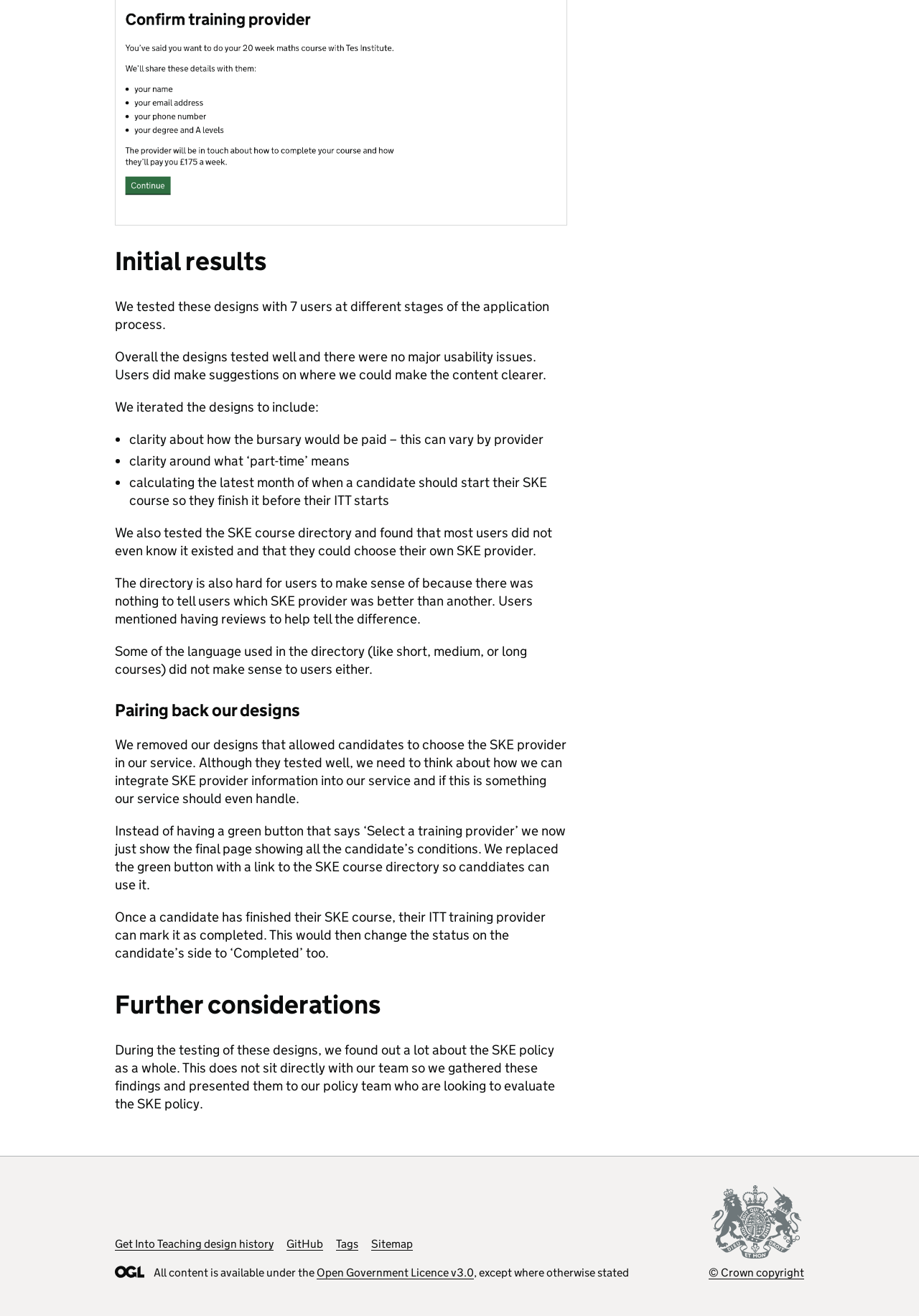Based on what you see in the screenshot, provide a thorough answer to this question: What is the main topic of the webpage?

Based on the content of the webpage, it appears to be discussing the design and testing of the SKE course application process, including user feedback and design iterations.